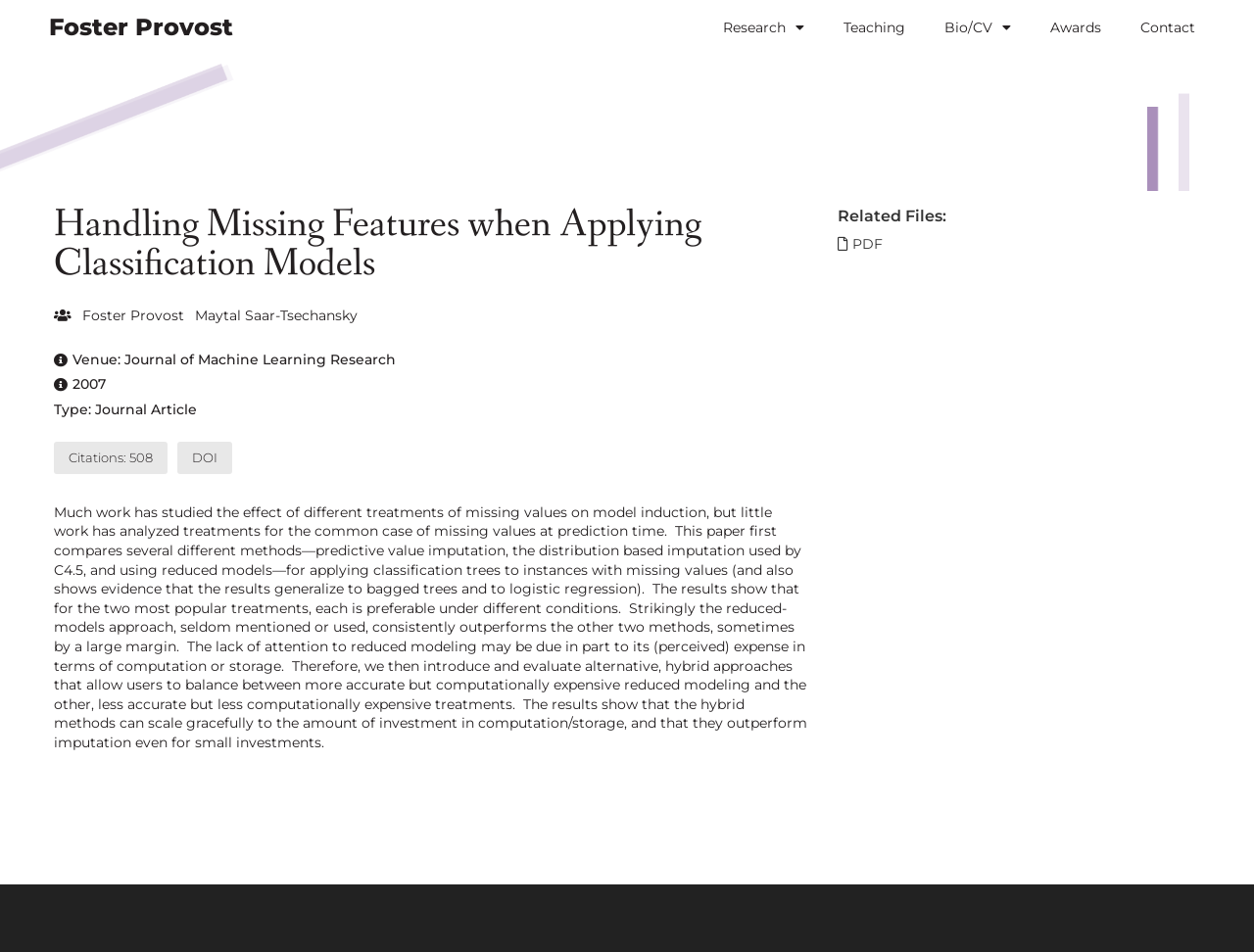What is the venue of this publication?
Using the visual information, reply with a single word or short phrase.

Journal of Machine Learning Research